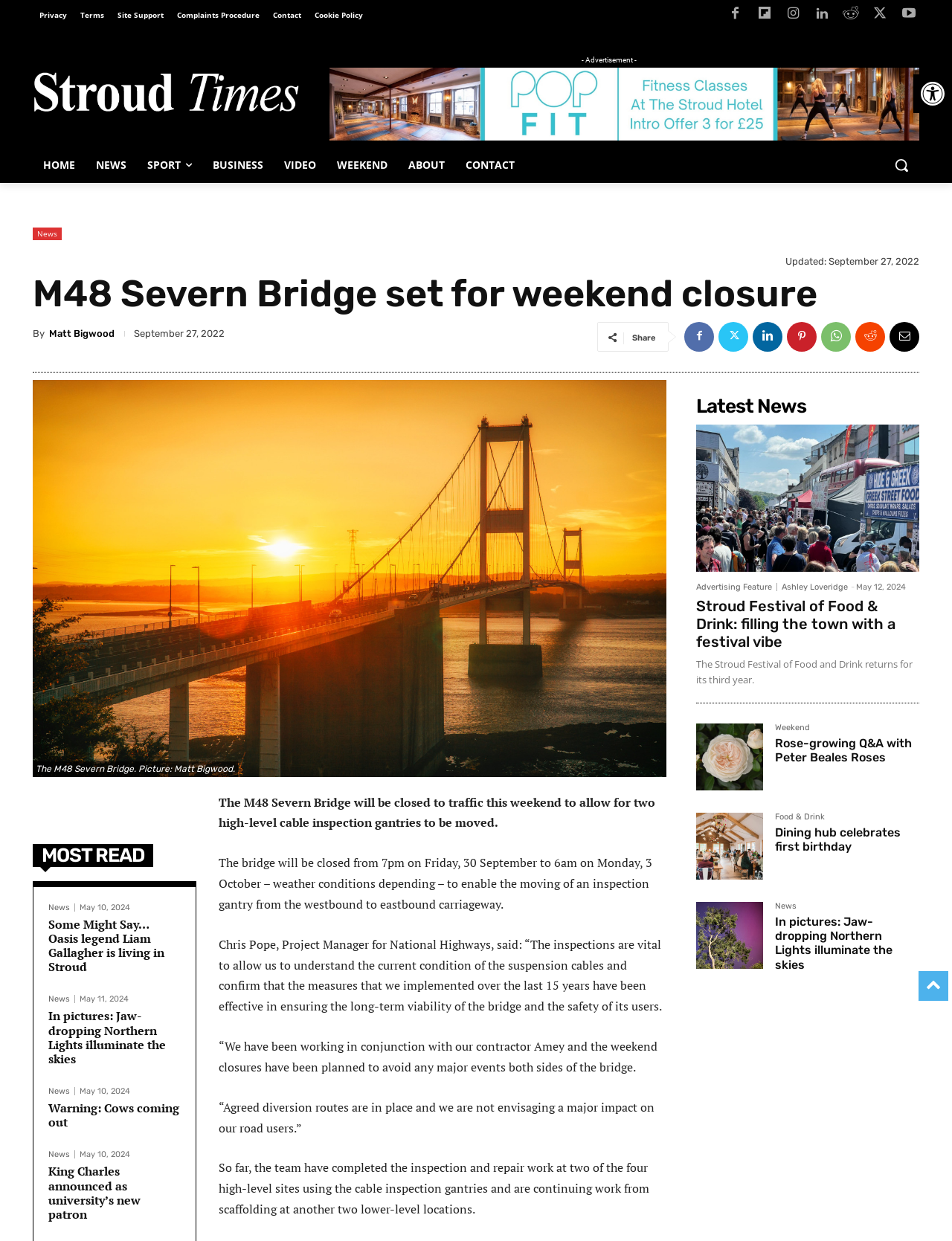What is the name of the bridge mentioned in the article?
Can you provide a detailed and comprehensive answer to the question?

The article mentions the M48 Severn Bridge as the bridge that will be closed to traffic this weekend to allow for two high-level cable inspection gantries to be moved.